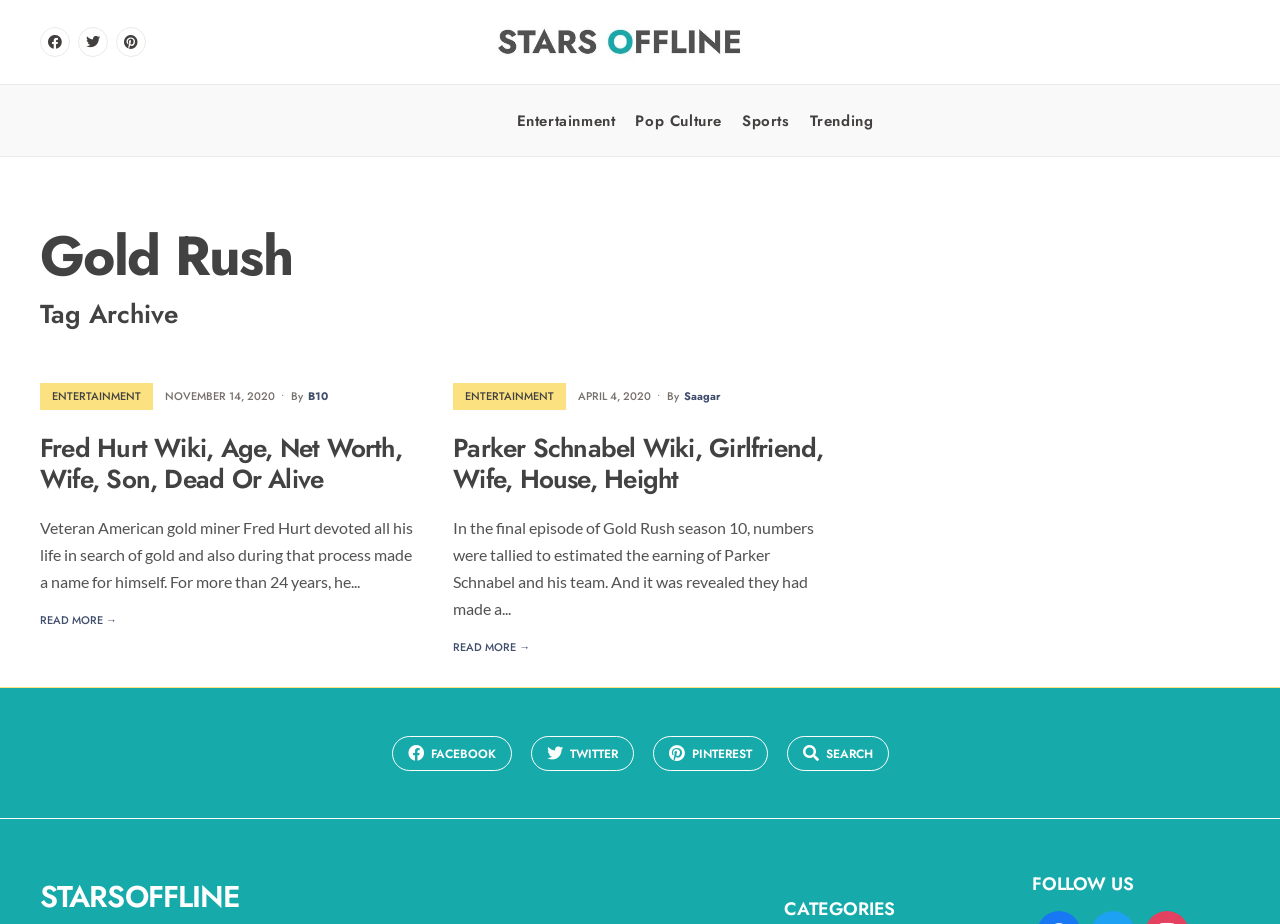Please find and generate the text of the main header of the webpage.

Gold Rush
Tag Archive